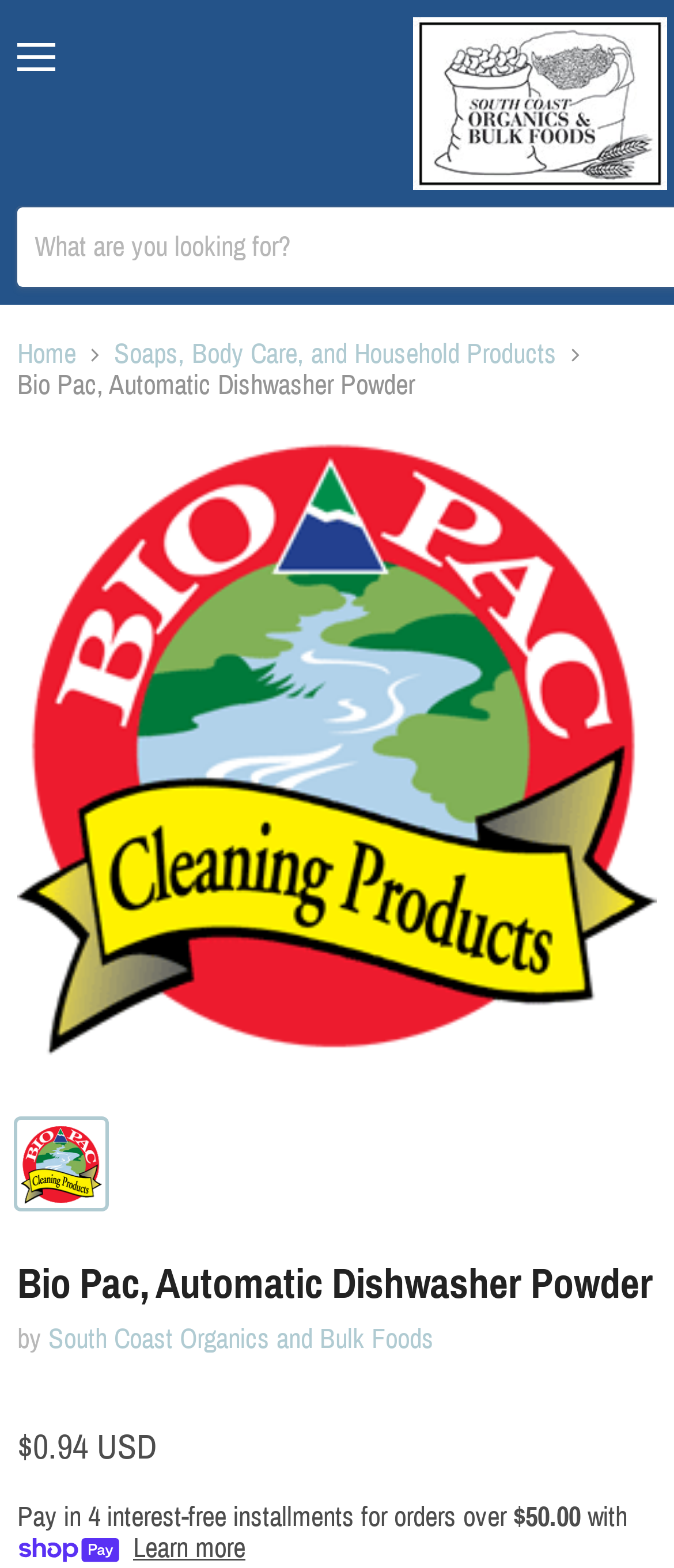Can you find and generate the webpage's heading?

Bio Pac, Automatic Dishwasher Powder